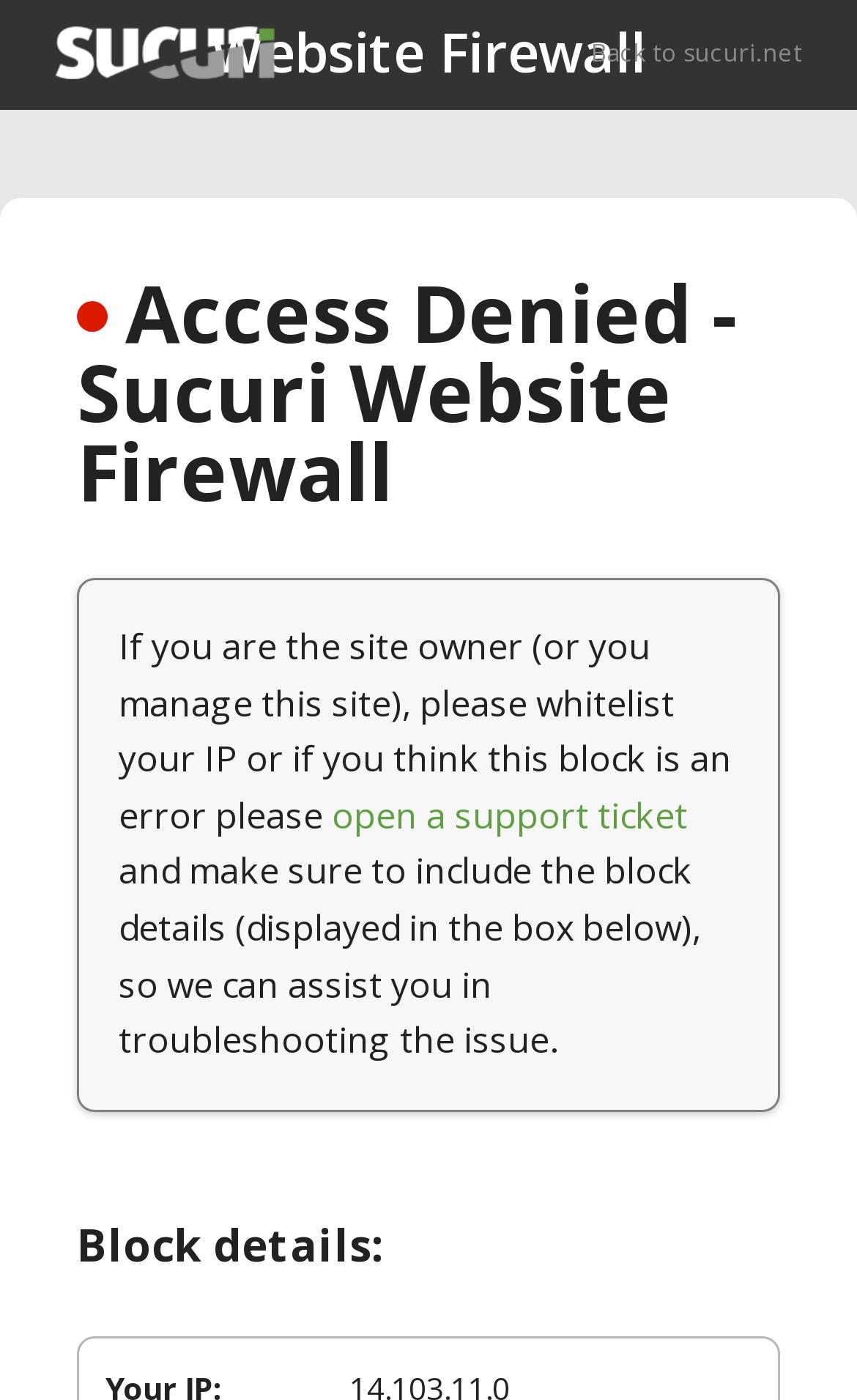Create a detailed summary of the webpage's content and design.

The webpage is titled "Sucuri WebSite Firewall - Access Denied". At the top, there is a header section that spans the entire width of the page. Within this section, there are two links, one on the left with no text and another on the right with the text "Back to sucuri.net". In the center of the header, there is a static text element that reads "Website Firewall".

Below the header, there is a prominent heading that takes up most of the page width, stating "Access Denied - Sucuri Website Firewall". Underneath this heading, there is a block of text that explains the reason for the access denial, addressed to the site owner or manager. This text is followed by a link to "open a support ticket" and additional instructions on how to troubleshoot the issue.

Further down the page, there is another heading titled "Block details:", which is likely to be followed by the block details mentioned in the preceding text, although they are not explicitly shown in the accessibility tree. Overall, the webpage appears to be a error page that provides information and guidance on resolving an access denial issue.